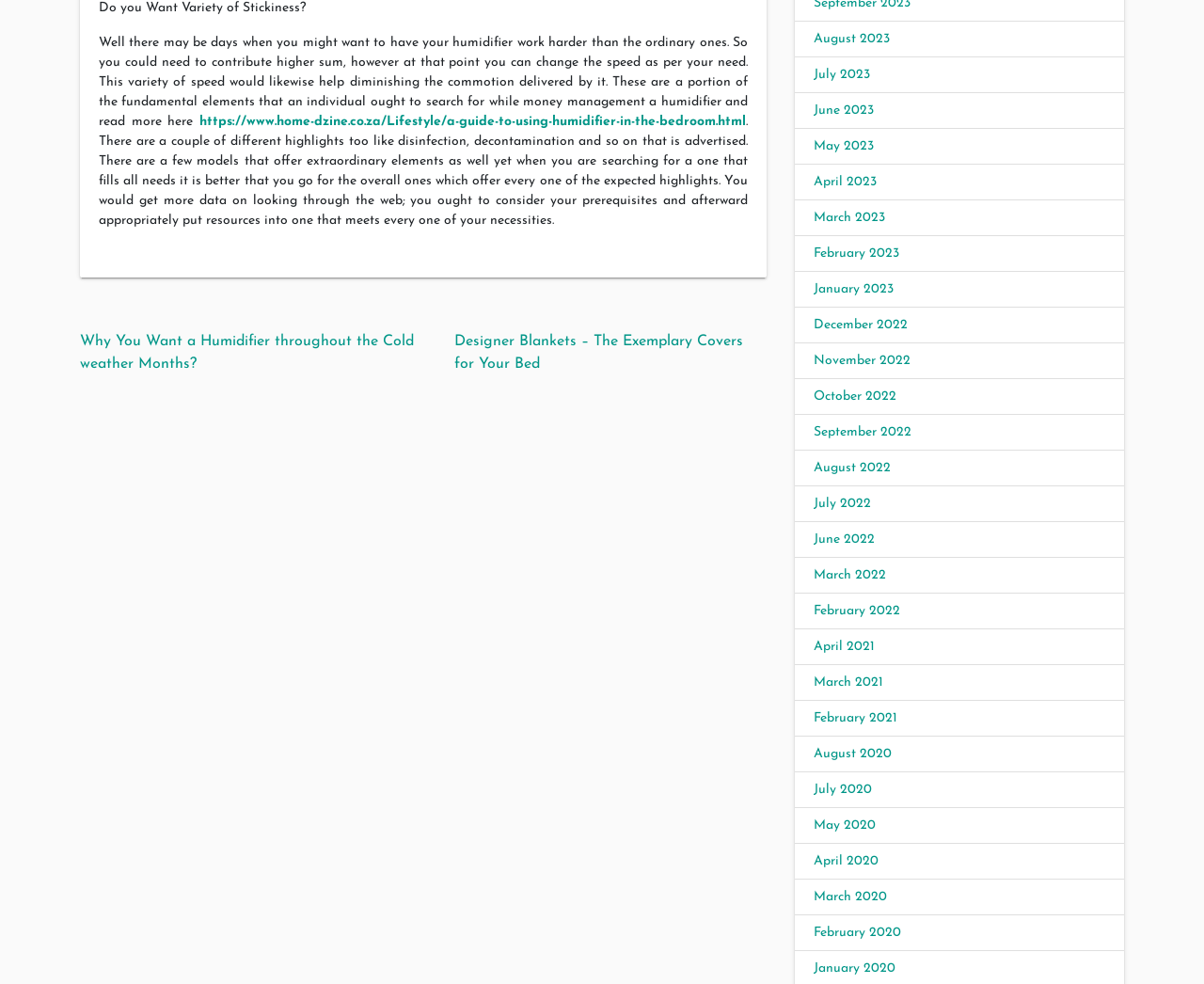Please answer the following question using a single word or phrase: 
What is the tone of the main text?

Informative